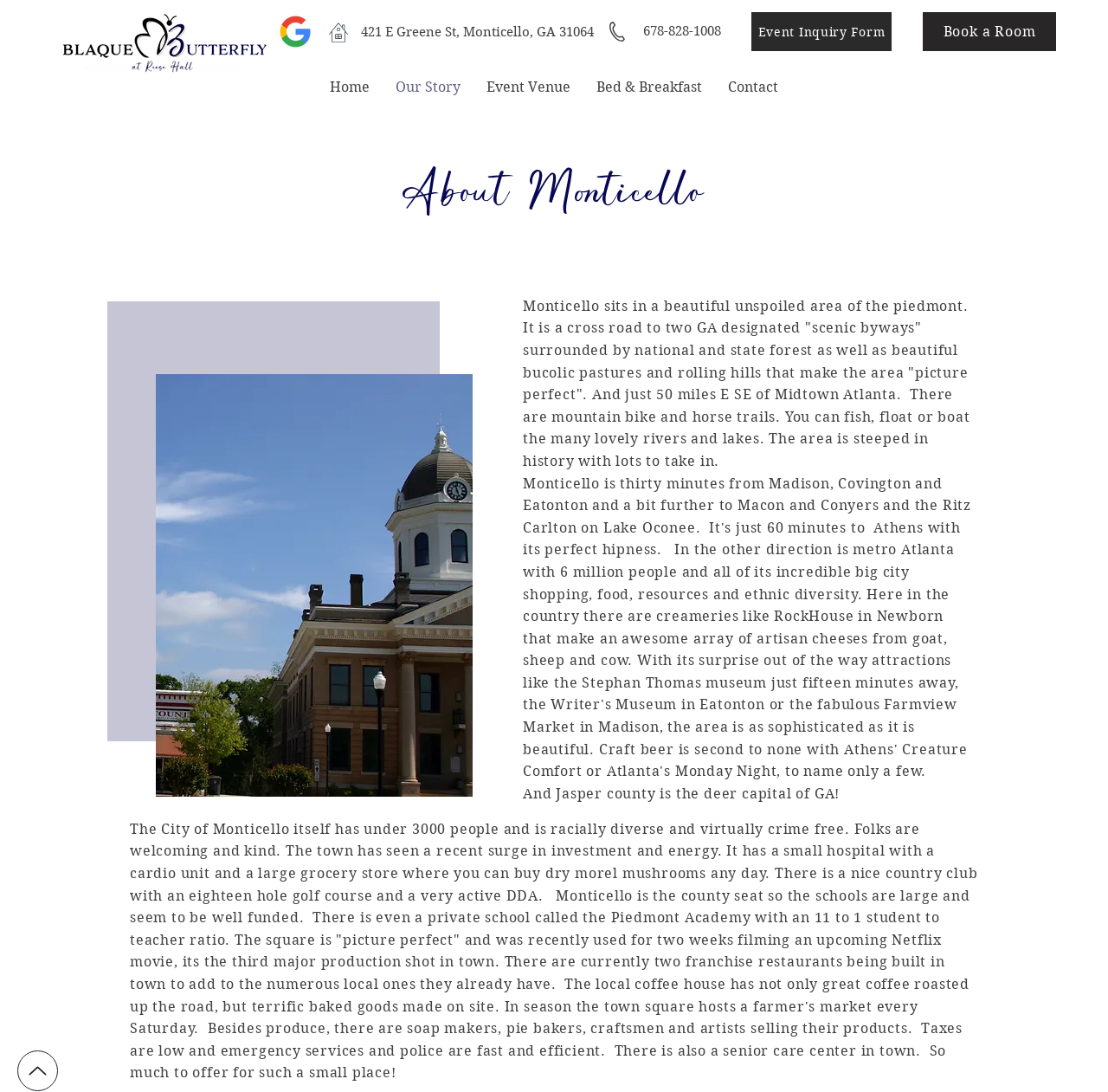Provide the bounding box coordinates for the area that should be clicked to complete the instruction: "View the Event Inquiry Form".

[0.678, 0.011, 0.805, 0.047]